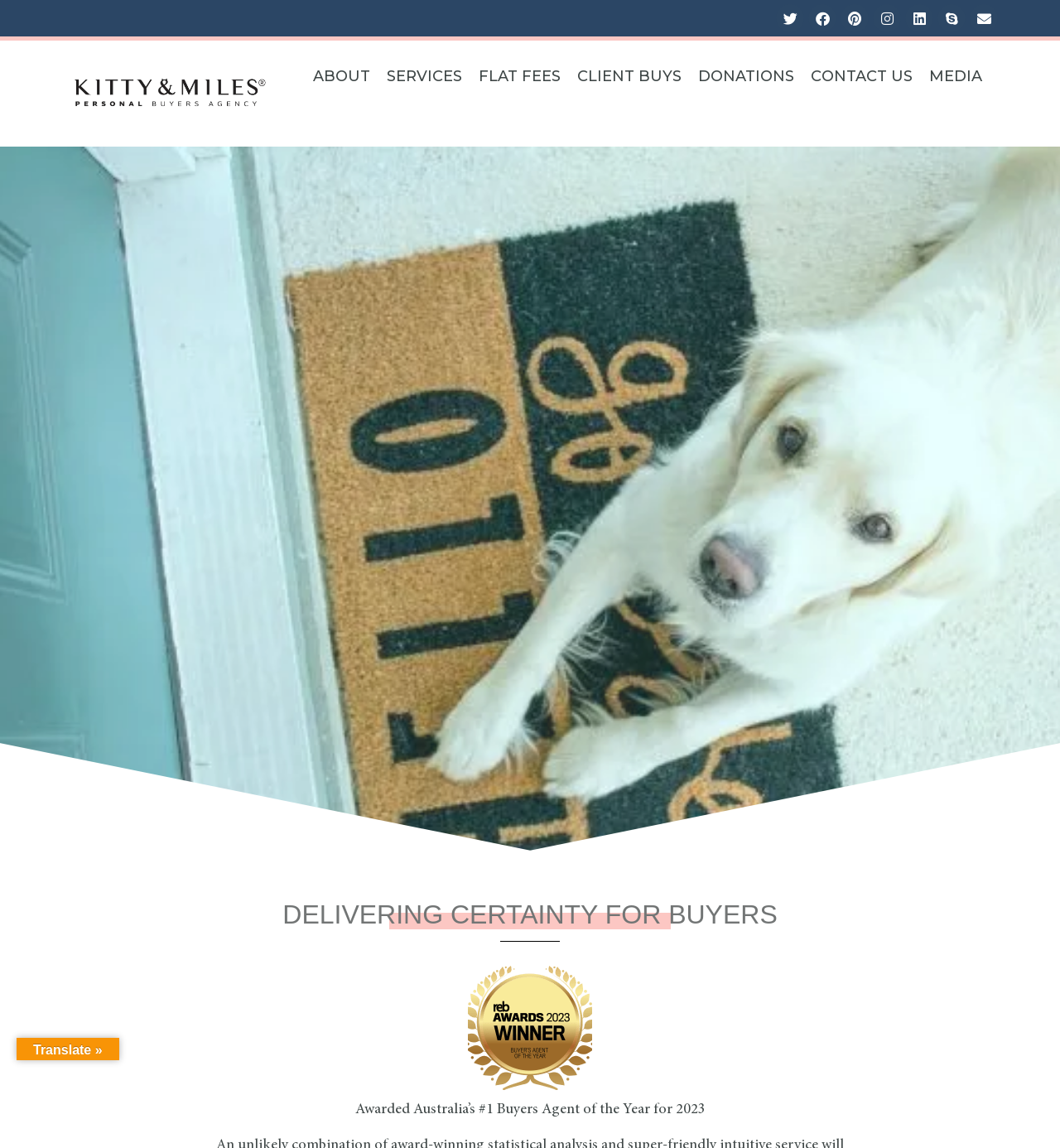Please locate the bounding box coordinates of the element that needs to be clicked to achieve the following instruction: "View Kitty & Miles profile". The coordinates should be four float numbers between 0 and 1, i.e., [left, top, right, bottom].

[0.062, 0.073, 0.258, 0.087]